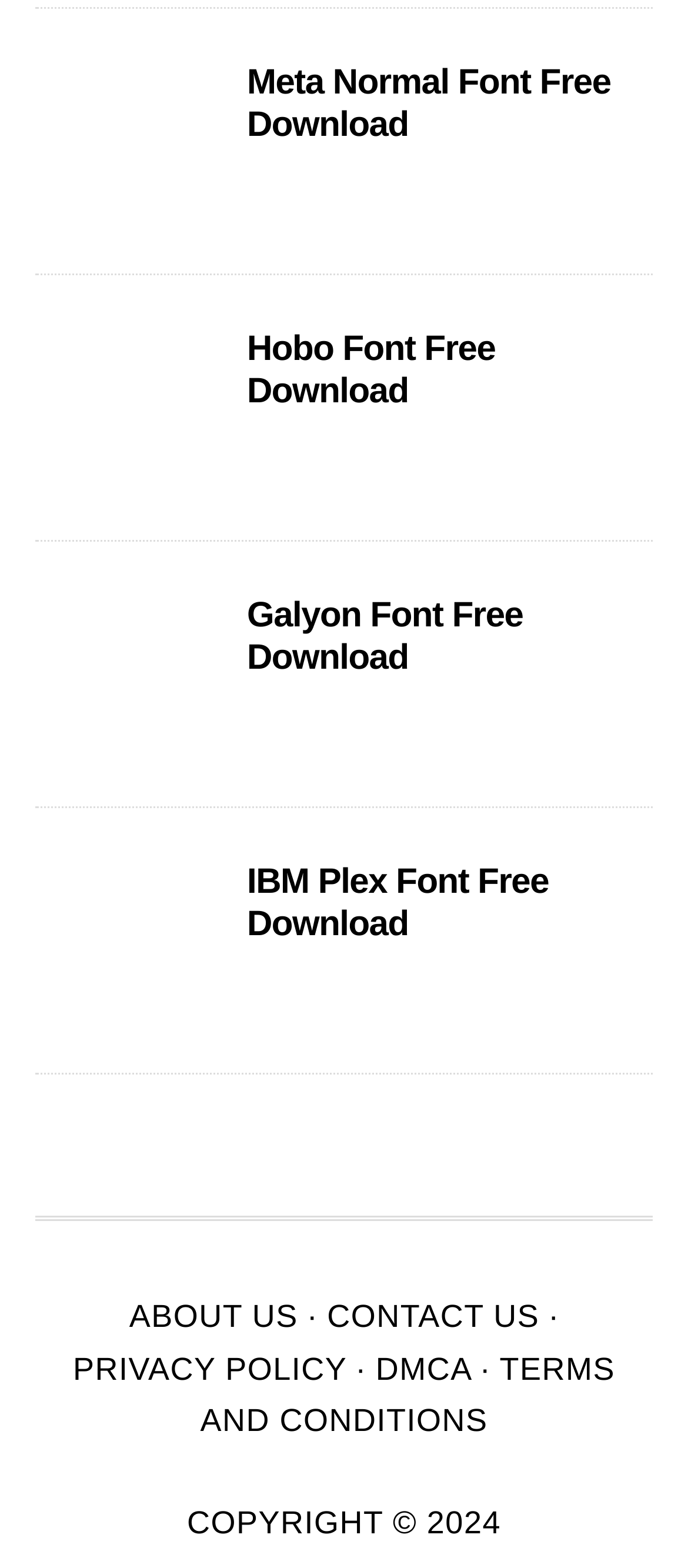Specify the bounding box coordinates of the element's region that should be clicked to achieve the following instruction: "download IBM Plex Font". The bounding box coordinates consist of four float numbers between 0 and 1, in the format [left, top, right, bottom].

[0.359, 0.551, 0.798, 0.603]